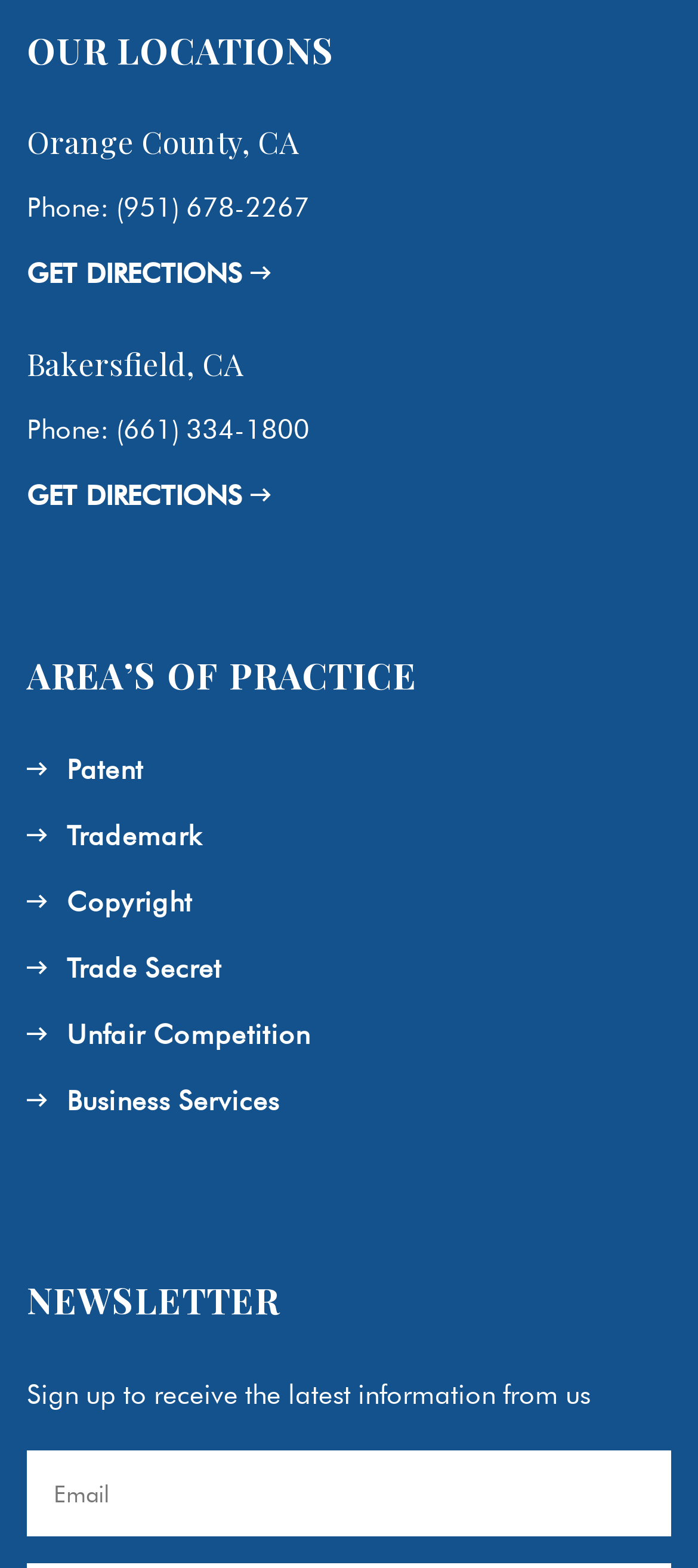Please find the bounding box coordinates of the element that must be clicked to perform the given instruction: "Get directions to Orange County, CA location". The coordinates should be four float numbers from 0 to 1, i.e., [left, top, right, bottom].

[0.038, 0.165, 0.387, 0.185]